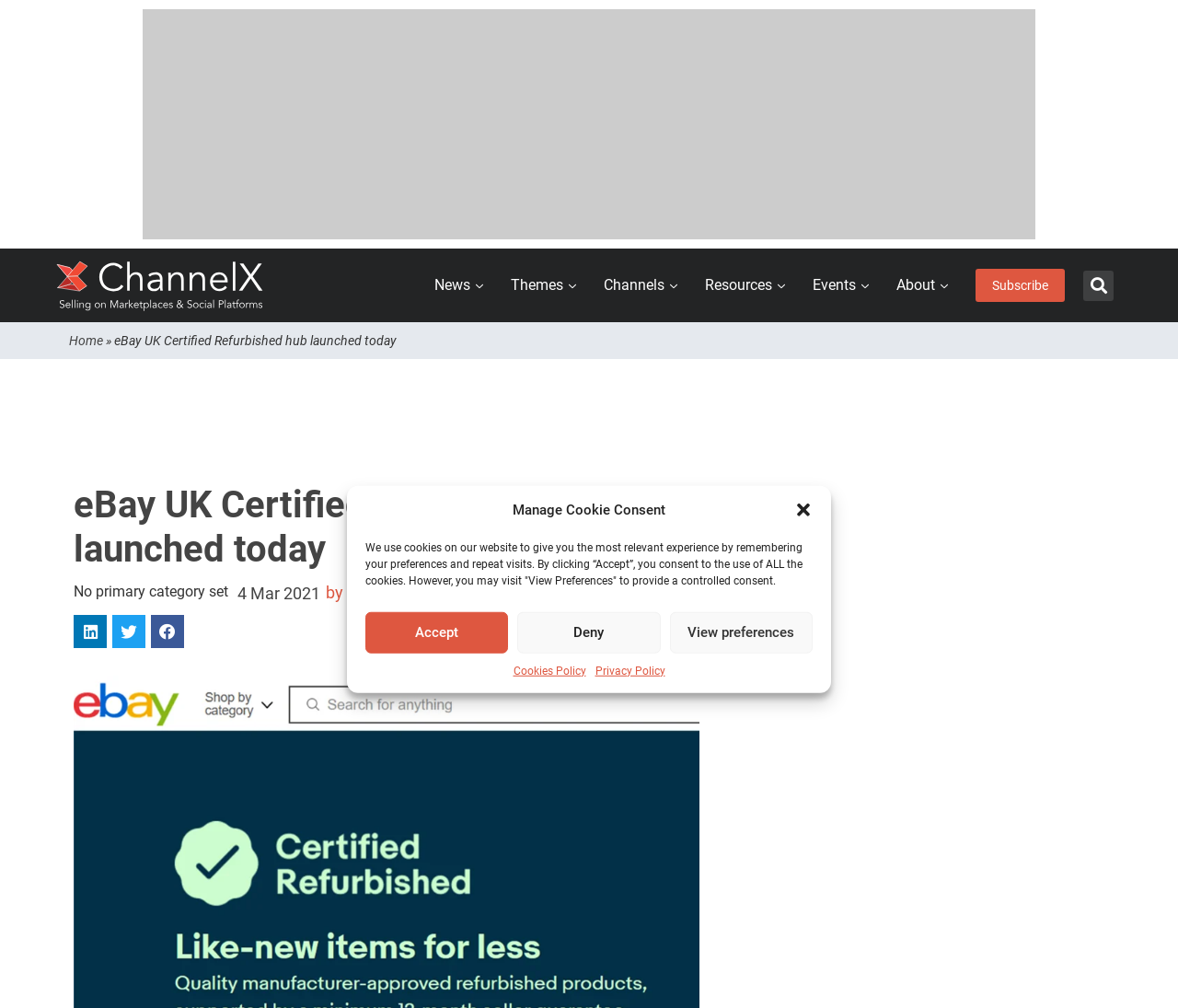Indicate the bounding box coordinates of the element that needs to be clicked to satisfy the following instruction: "Click the 'News' link". The coordinates should be four float numbers between 0 and 1, i.e., [left, top, right, bottom].

None